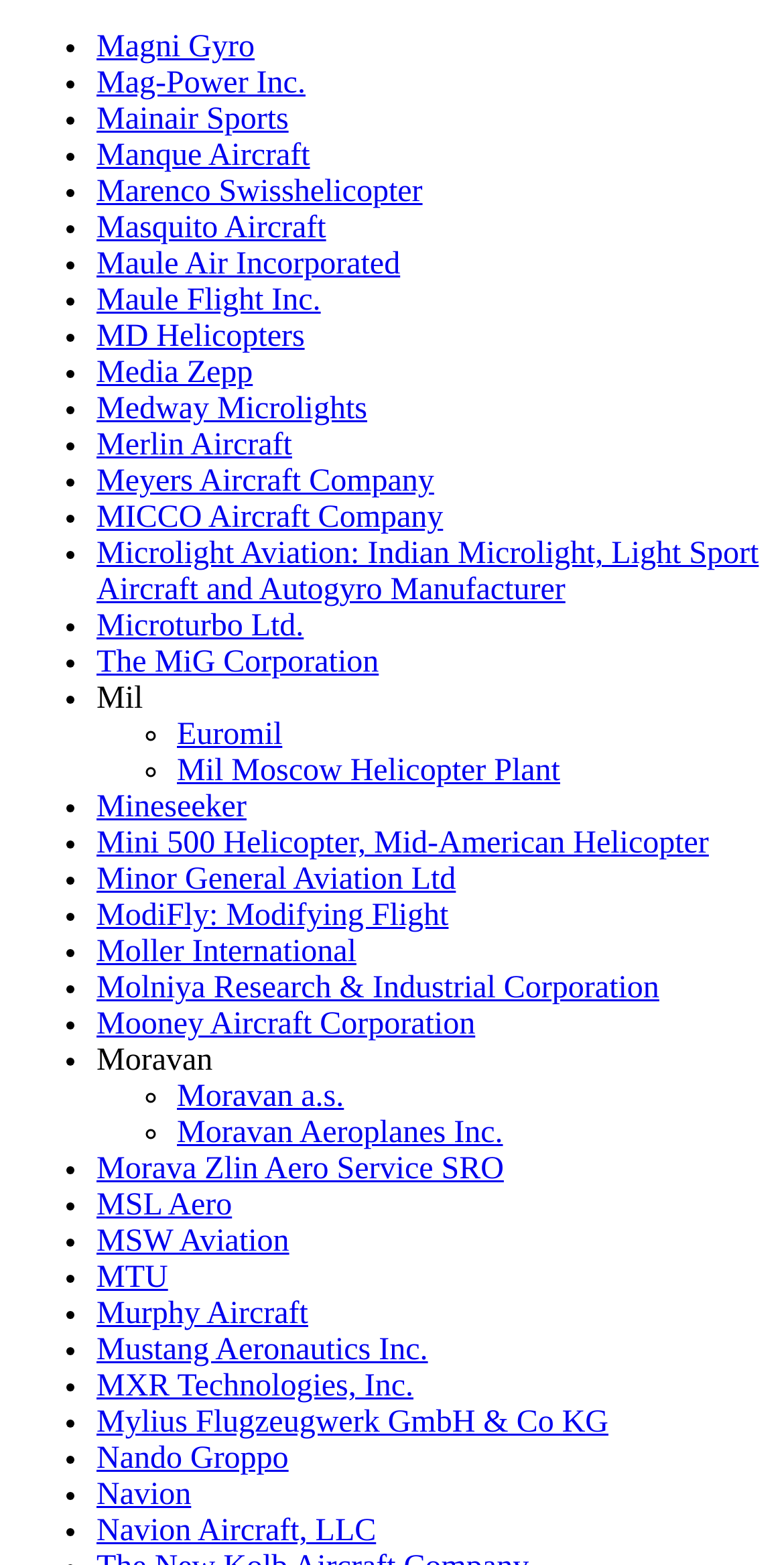Find the bounding box coordinates for the area that must be clicked to perform this action: "Check out Mustang Aeronautics Inc.".

[0.123, 0.852, 0.546, 0.874]